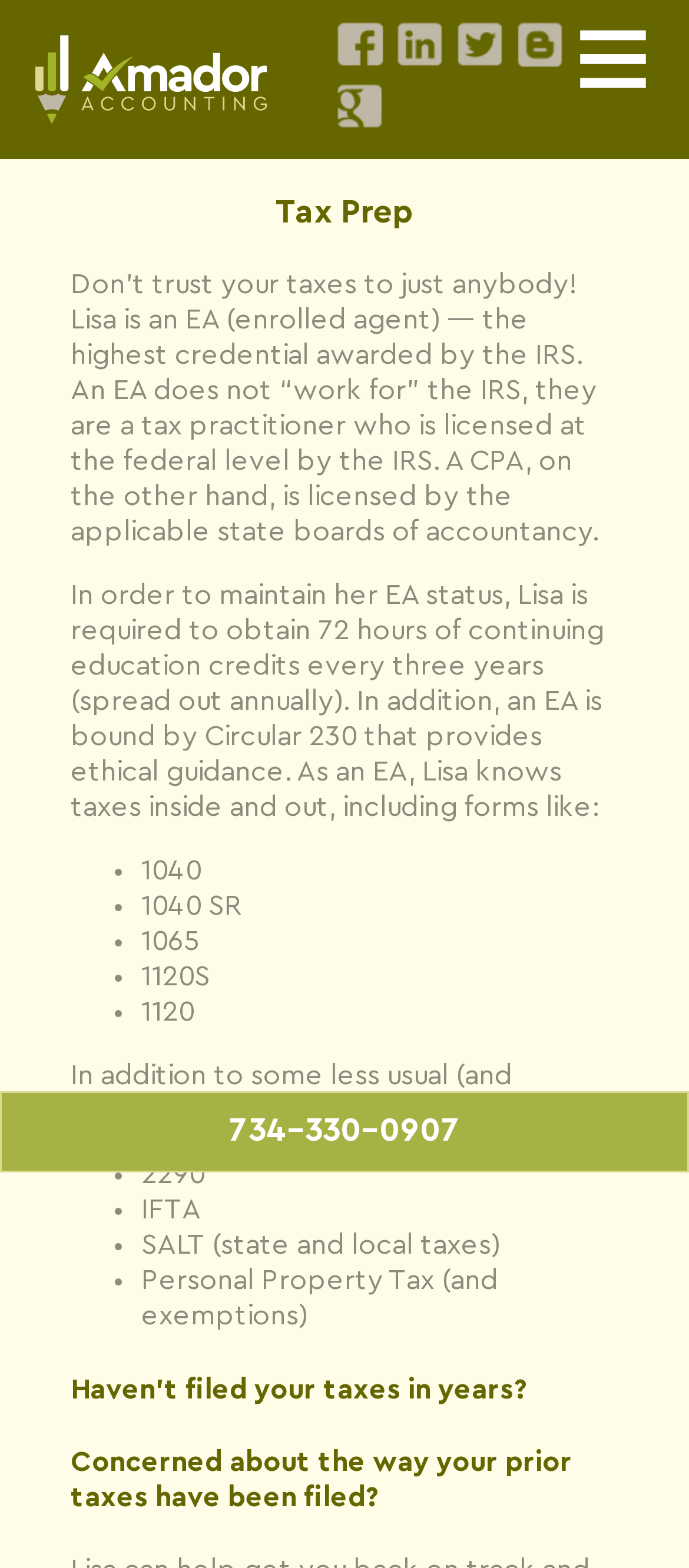Locate and provide the bounding box coordinates for the HTML element that matches this description: "734-330-0907".

[0.003, 0.697, 0.997, 0.747]